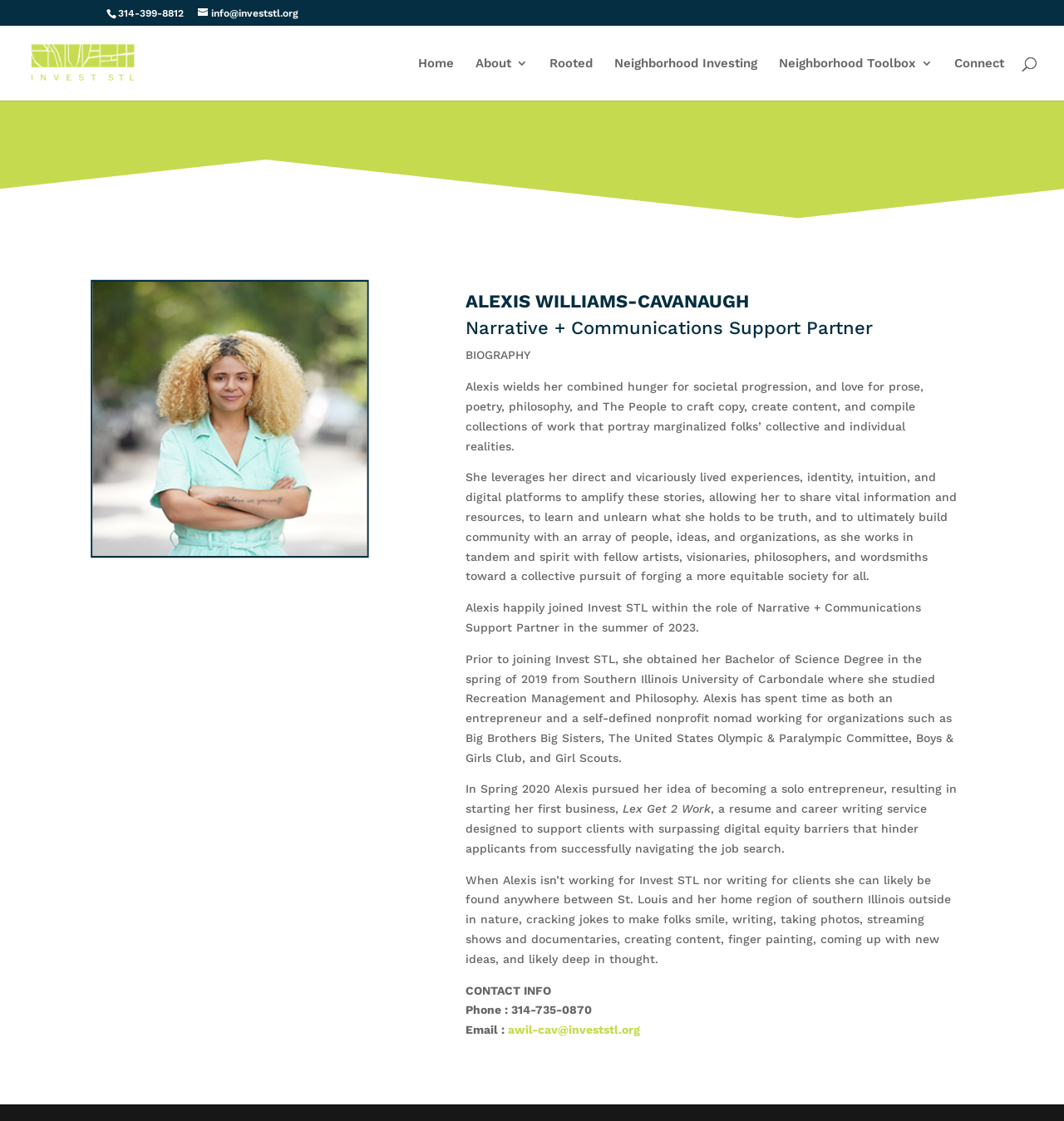Locate and provide the bounding box coordinates for the HTML element that matches this description: "name="s" placeholder="Search …" title="Search for:"".

[0.053, 0.023, 0.953, 0.024]